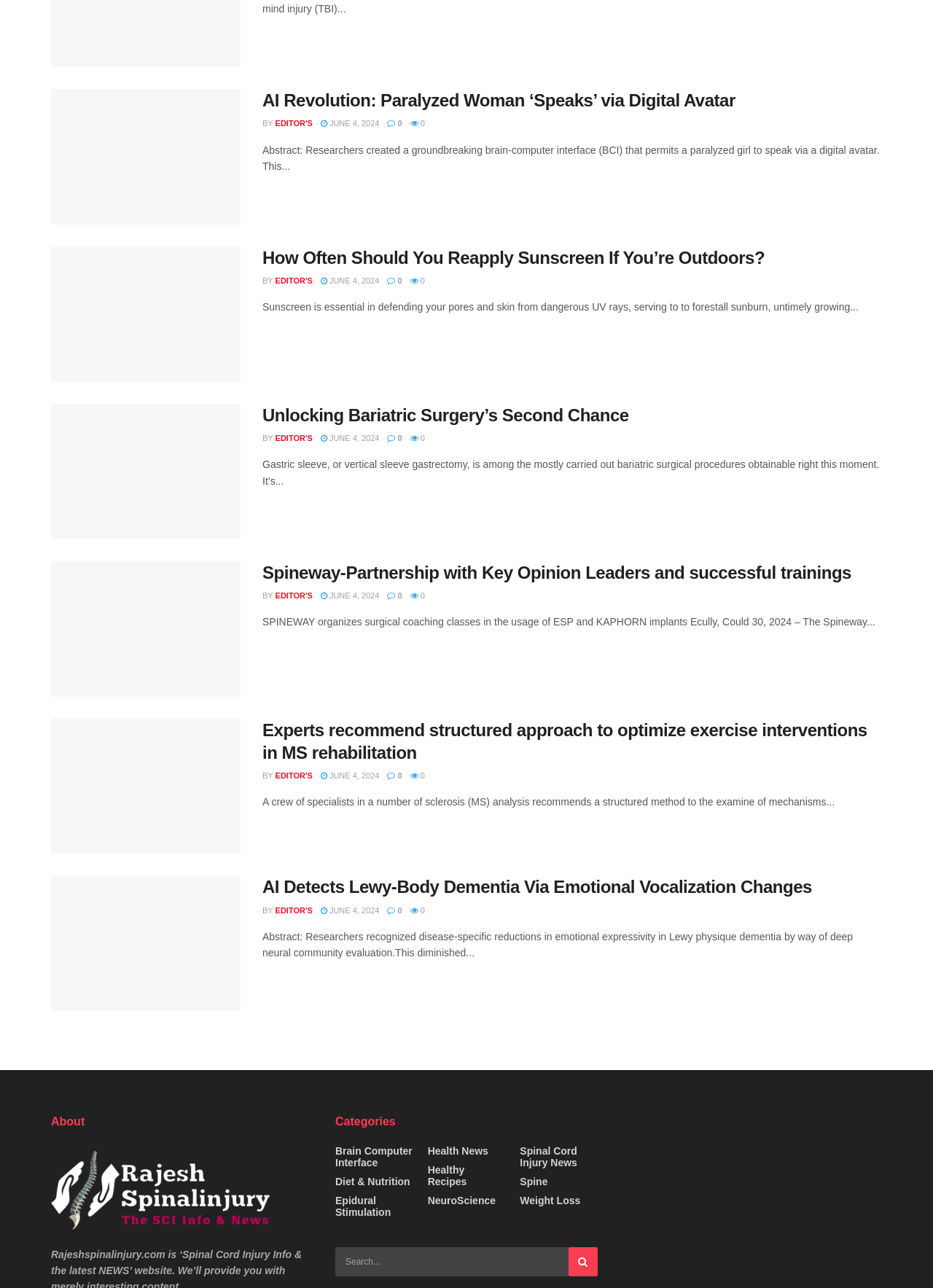Please identify the bounding box coordinates of the clickable area that will fulfill the following instruction: "Search for health news". The coordinates should be in the format of four float numbers between 0 and 1, i.e., [left, top, right, bottom].

[0.359, 0.889, 0.443, 0.907]